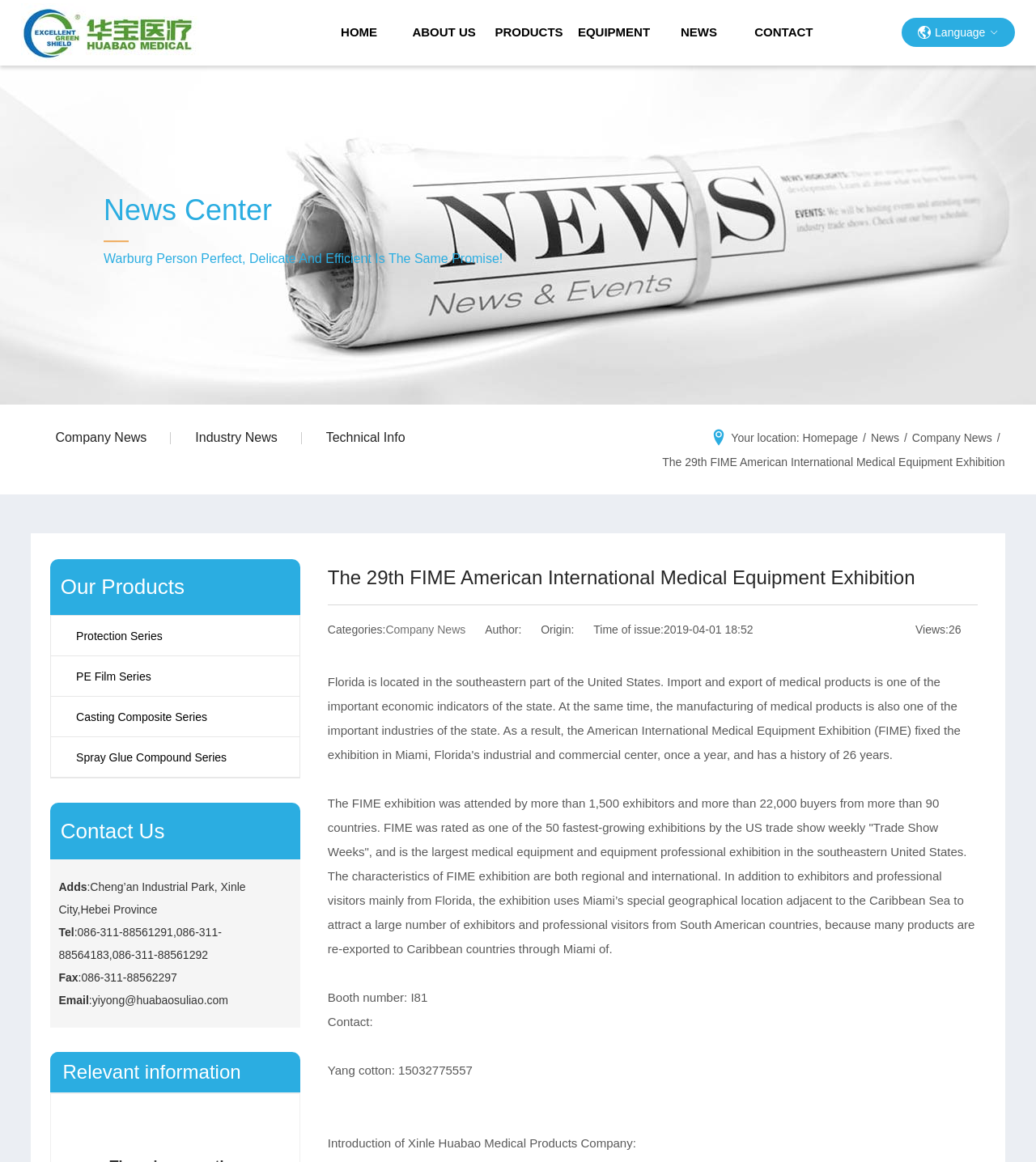How many links are there in the 'News Center' section?
Analyze the image and provide a thorough answer to the question.

In the 'News Center' section, there are four links: 'Company News', 'Industry News', 'Technical Info', and 'News'.